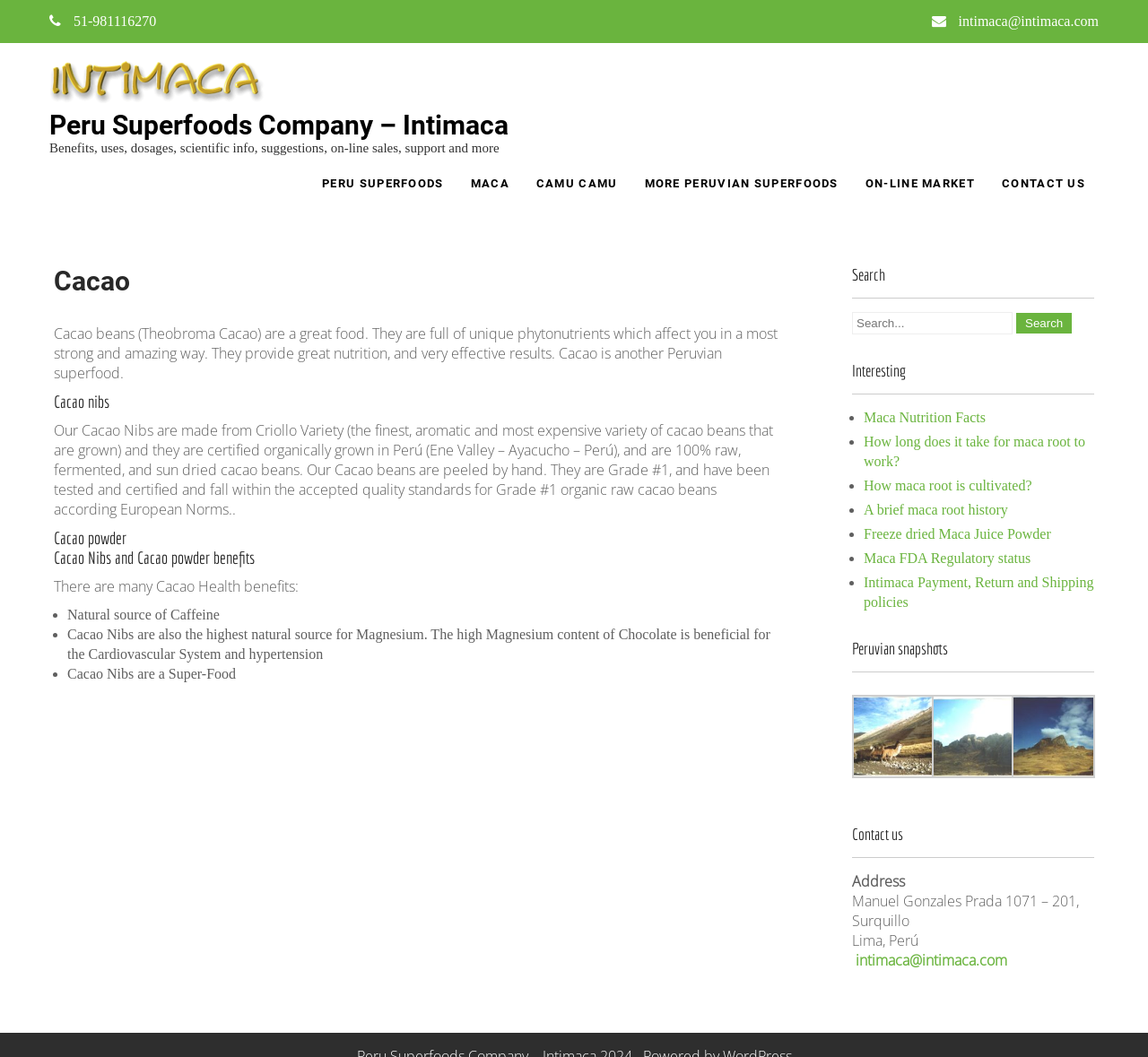Can you provide the bounding box coordinates for the element that should be clicked to implement the instruction: "Read about Cacao Nibs and Cacao powder benefits"?

[0.047, 0.518, 0.681, 0.537]